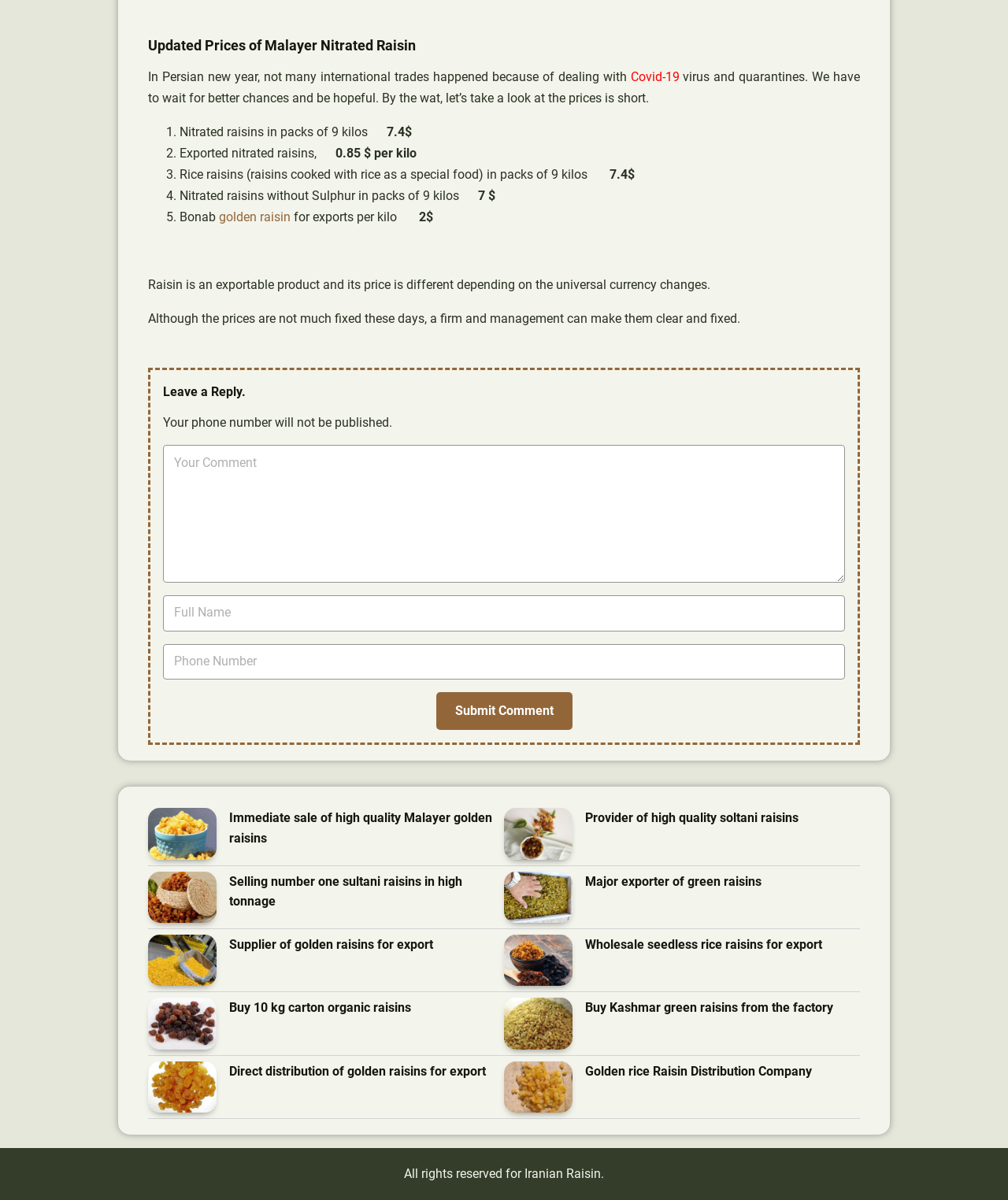Locate the bounding box coordinates of the element's region that should be clicked to carry out the following instruction: "View immediate sale of high quality Malayer golden raisins". The coordinates need to be four float numbers between 0 and 1, i.e., [left, top, right, bottom].

[0.147, 0.673, 0.215, 0.716]